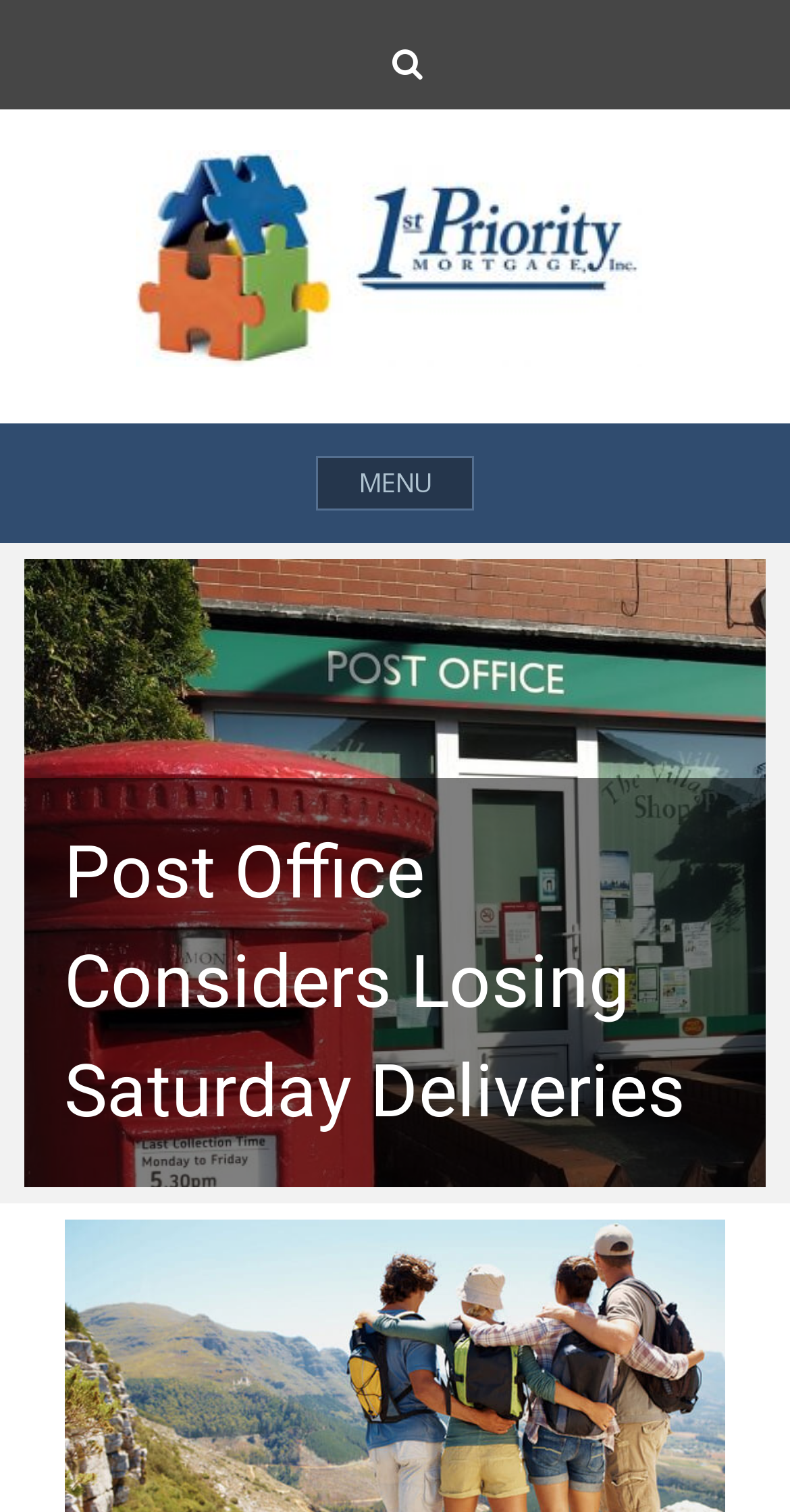What is the function of the search icon?
Please respond to the question with a detailed and informative answer.

I determined the function of the search icon by its Unicode character '' which represents a search icon, and its parent element being a link with the text 'Search', suggesting that it is used to search for something on the website.